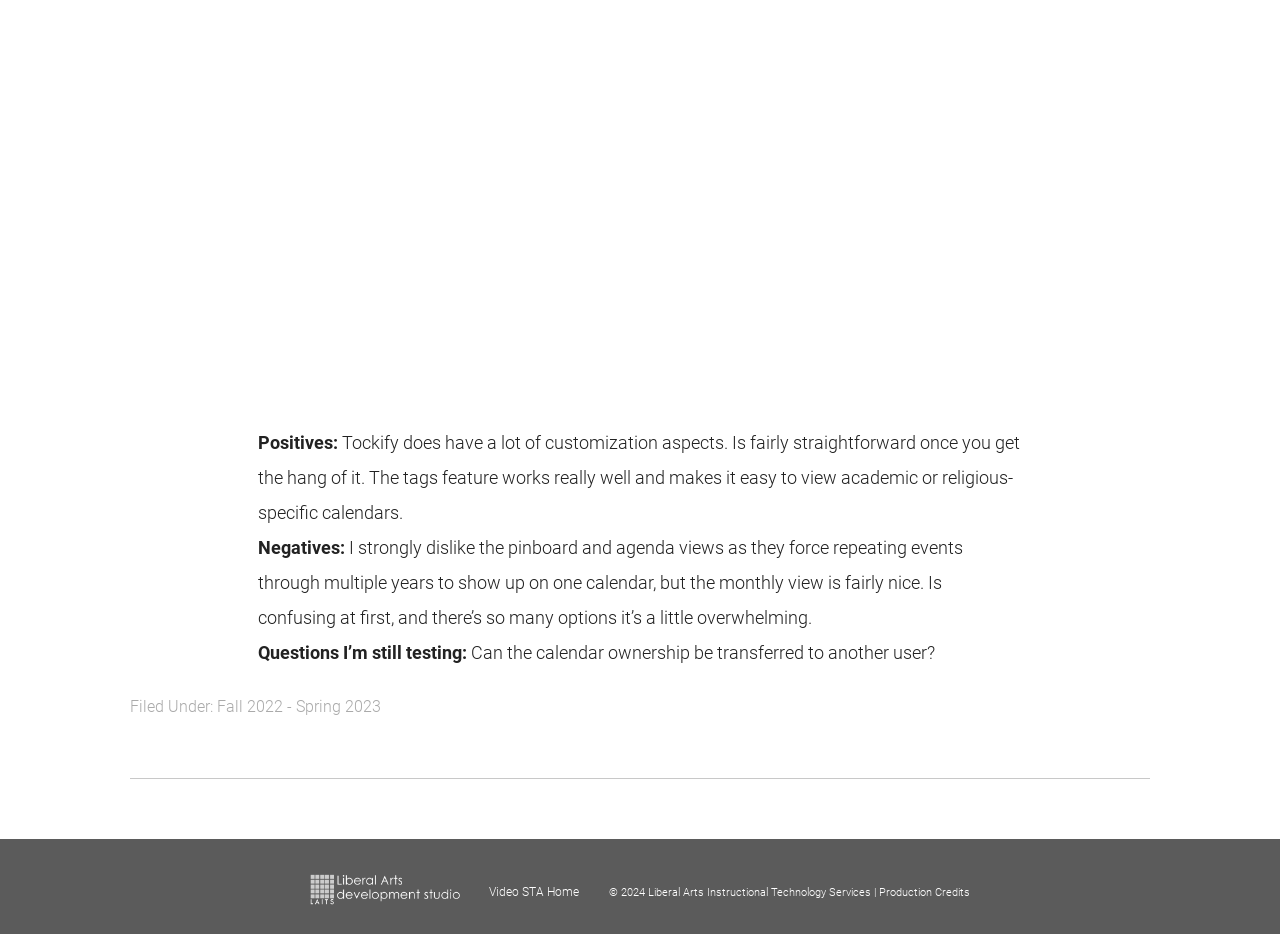What is the first positive aspect mentioned?
Using the image, elaborate on the answer with as much detail as possible.

The first positive aspect mentioned is 'Tockify does have a lot of customization aspects.' which is stated in the second StaticText element with ID 229.